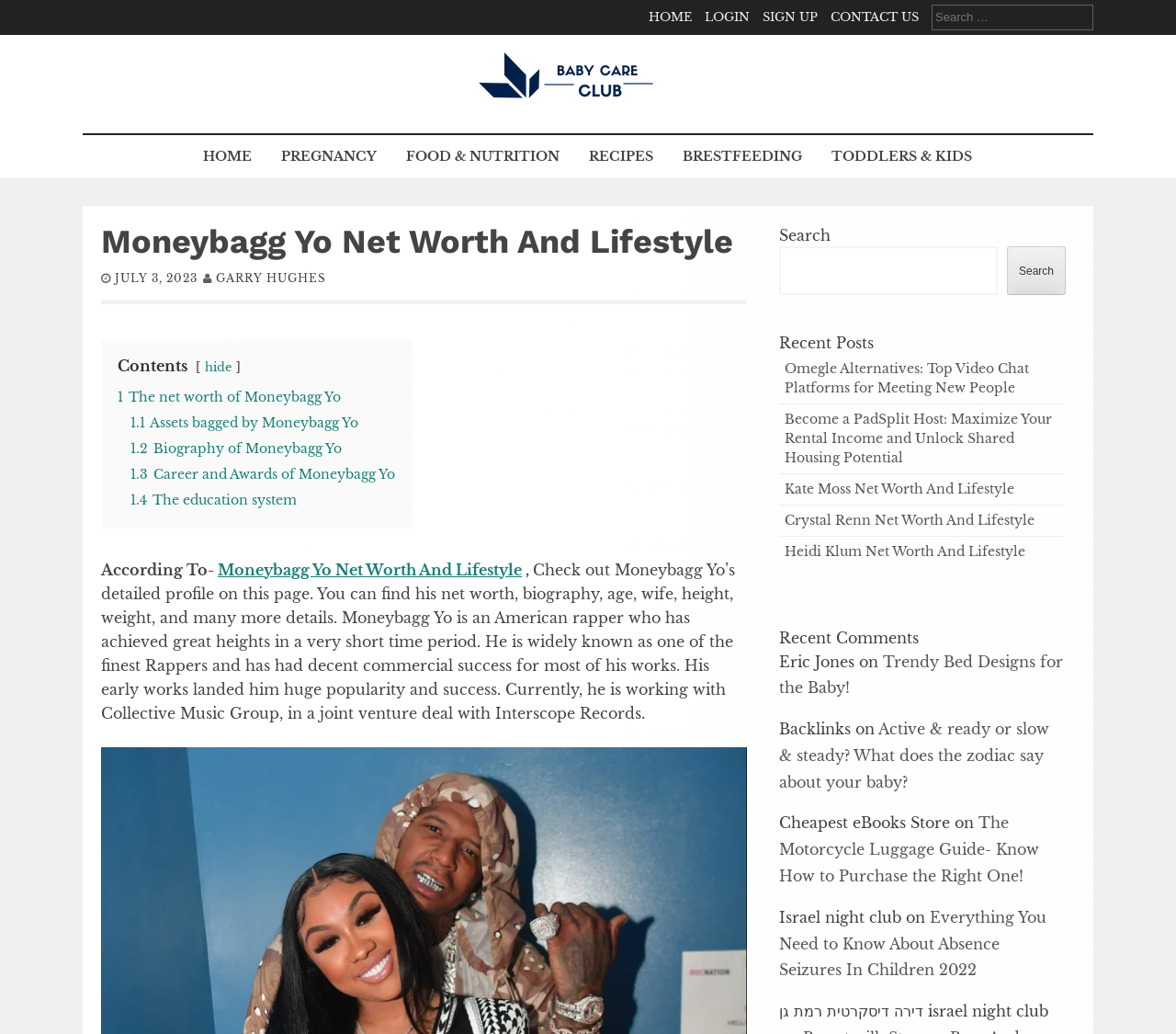What is the category of the article 'Omegle Alternatives: Top Video Chat Platforms for Meeting New People'?
Answer the question with a single word or phrase, referring to the image.

Recent Posts